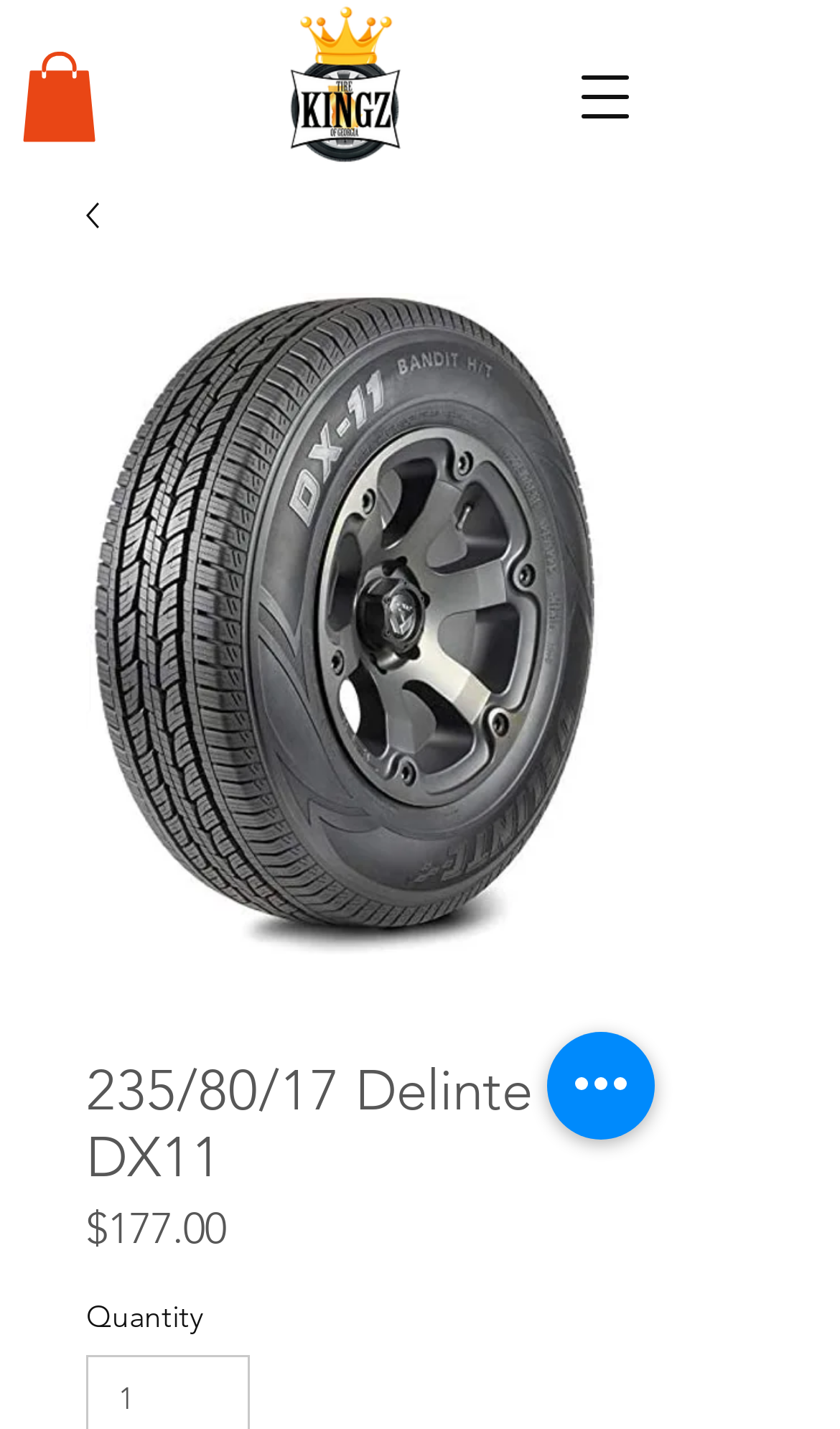What is the purpose of the 'Quick actions' button?
Look at the image and respond with a one-word or short-phrase answer.

Unknown